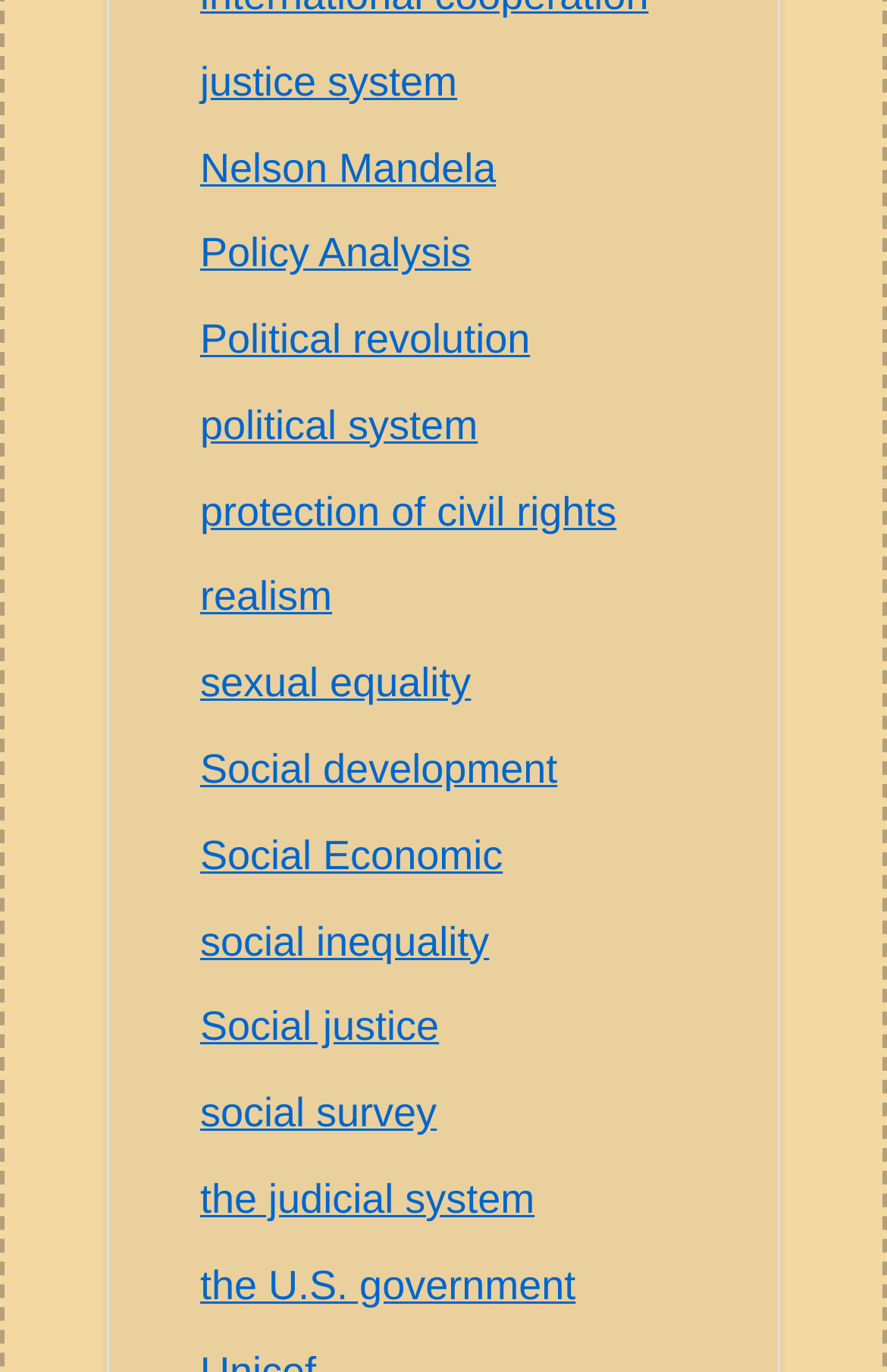Highlight the bounding box coordinates of the element that should be clicked to carry out the following instruction: "learn about the U.S. government". The coordinates must be given as four float numbers ranging from 0 to 1, i.e., [left, top, right, bottom].

[0.226, 0.92, 0.649, 0.953]